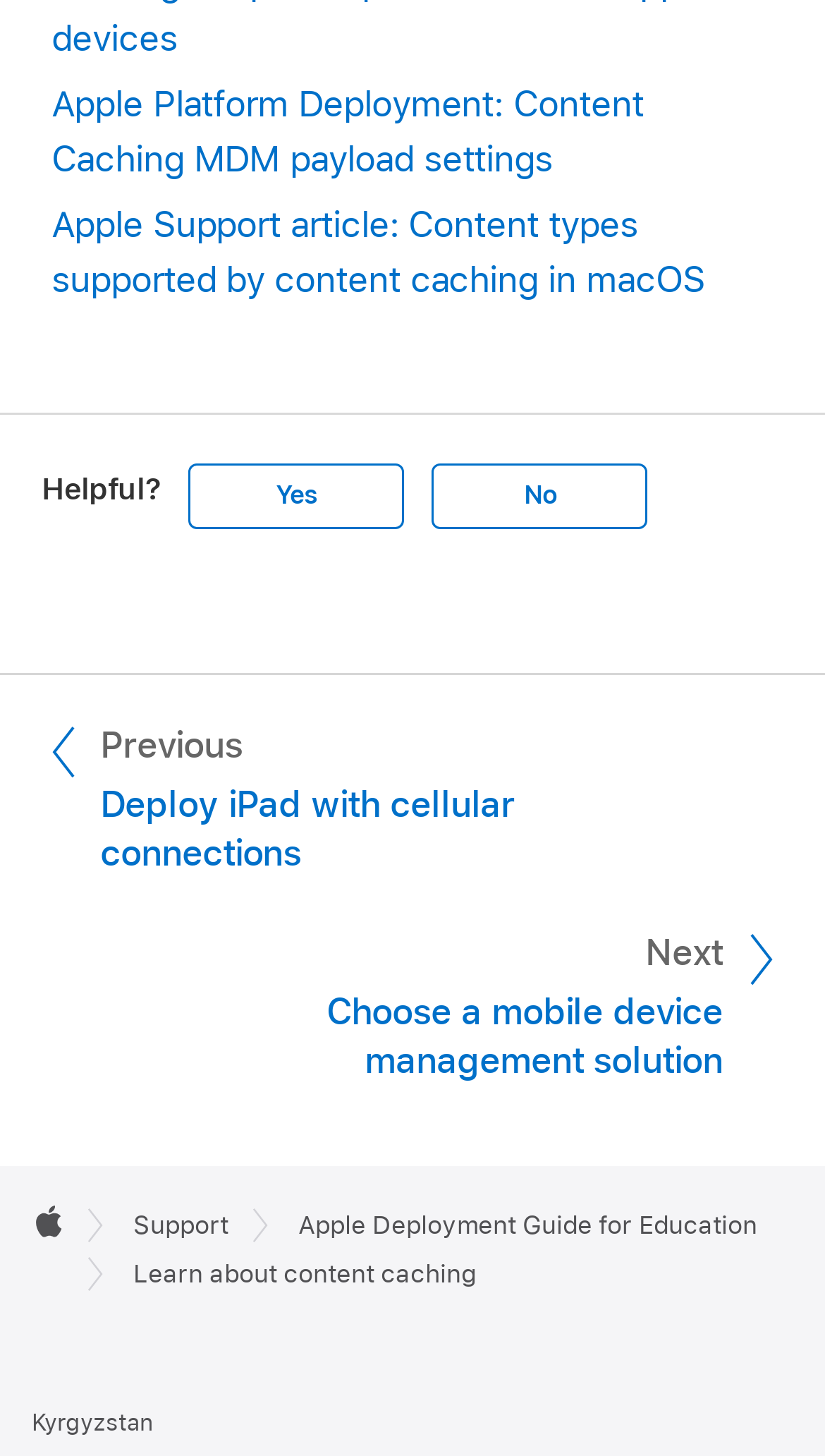Respond to the following question using a concise word or phrase: 
What is the purpose of the 'pagination' navigation element?

To navigate between pages